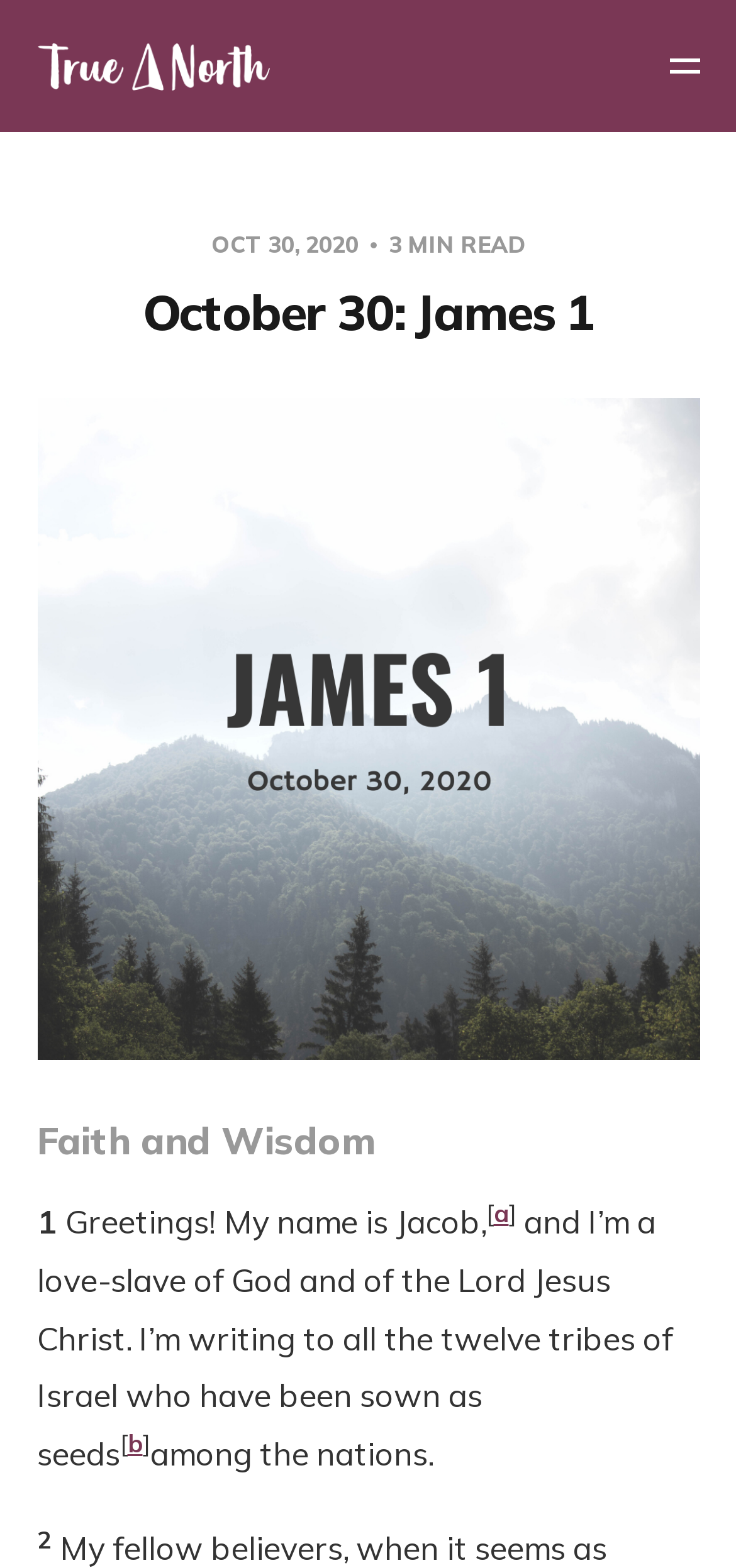Please determine the primary heading and provide its text.

October 30: James 1